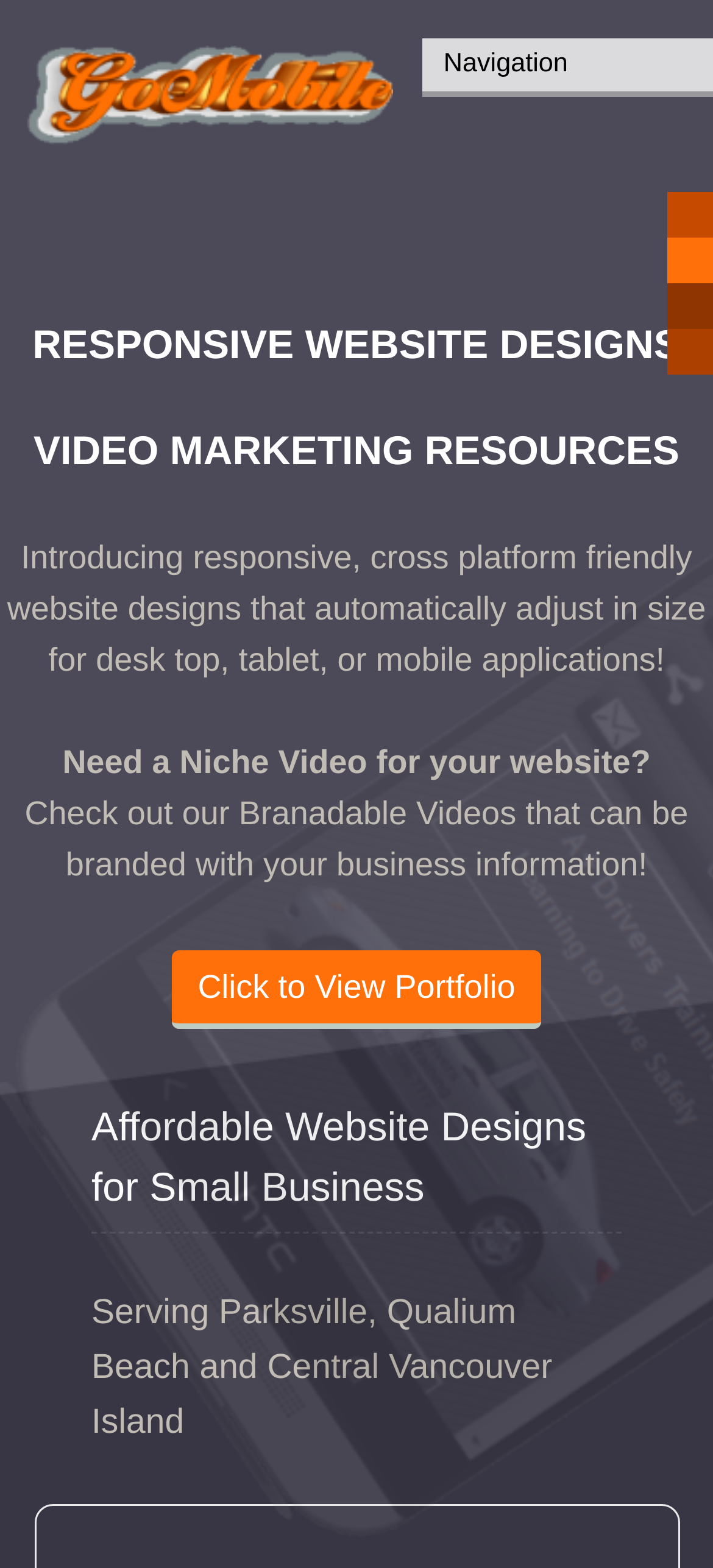Locate and extract the text of the main heading on the webpage.

RESPONSIVE WEBSITE DESIGNS VIDEO MARKETING RESOURCES